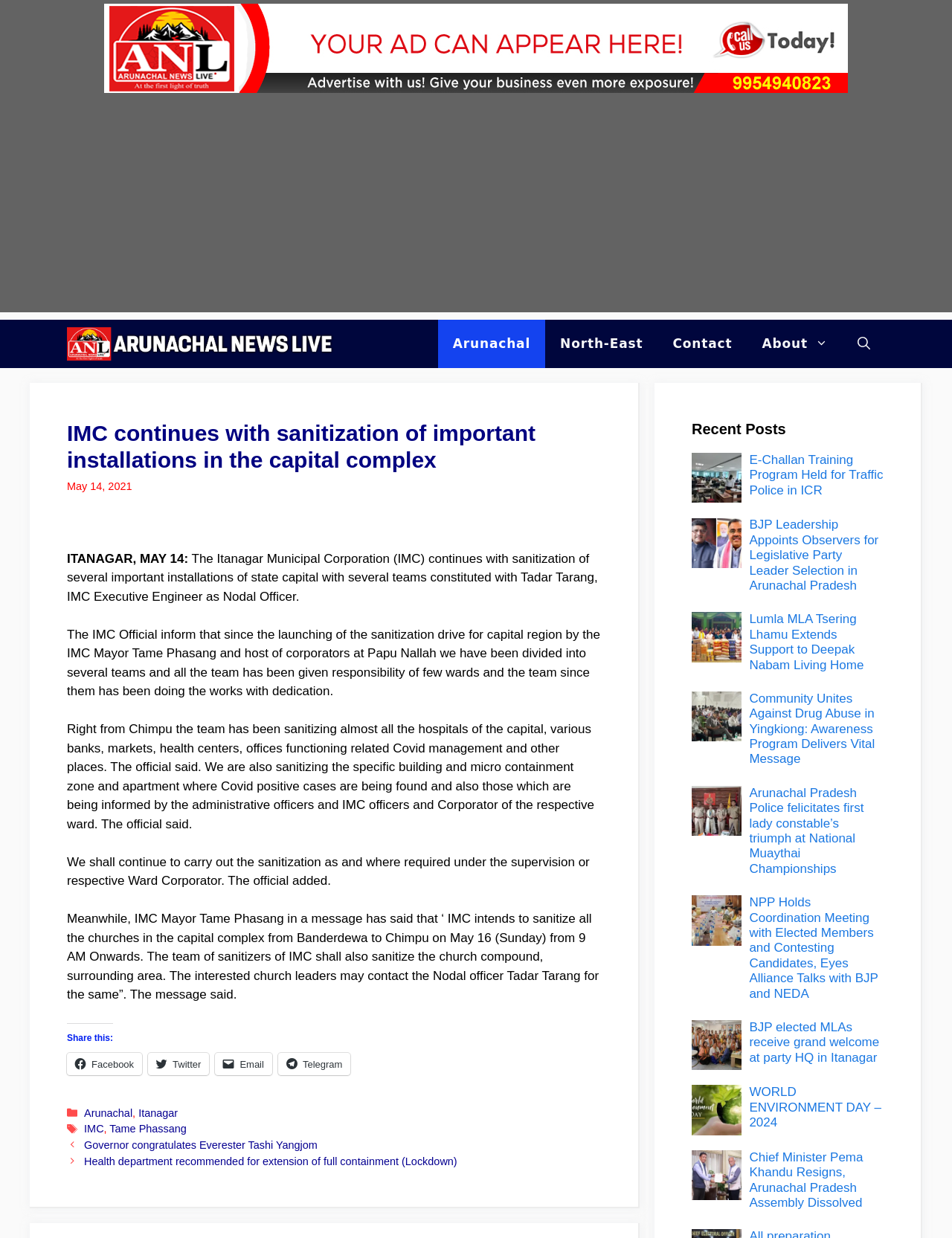What is the name of the mayor mentioned in the article?
With the help of the image, please provide a detailed response to the question.

I found the name of the mayor by reading the text content of the article, specifically the sentence that mentions the mayor's intention to sanitize all the churches in the capital complex.